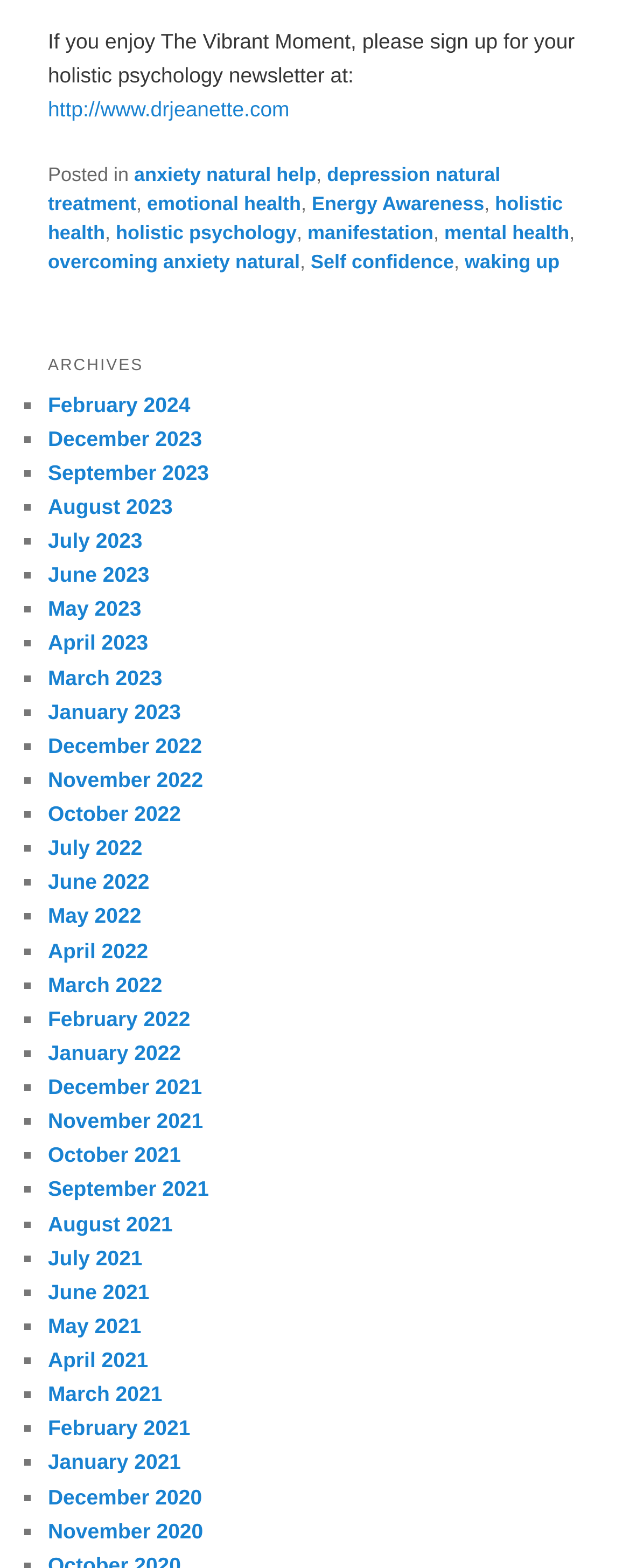Locate the bounding box coordinates of the clickable element to fulfill the following instruction: "Learn more about Research & development". Provide the coordinates as four float numbers between 0 and 1 in the format [left, top, right, bottom].

None